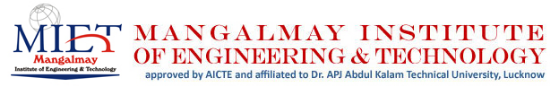Explain the image with as much detail as possible.

The image showcases the logo and name of the Mangalmay Institute of Engineering & Technology (MIET), prominently displayed in bold and stylized text. The upper portion features "MIET" in blue and red, emphasizing the institution’s identity. Below this, the full name "MANGALMAY INSTITUTE OF ENGINEERING & TECHNOLOGY" is written in red capital letters. Accompanying the name, a smaller text mentions the institute's approval by AICTE and affiliation with Dr. APJ Abdul Kalam Technical University, Lucknow, indicating its legitimacy and recognition in the field of higher education. This logo serves as a visual representation of the institution's commitment to engineering education and technology.